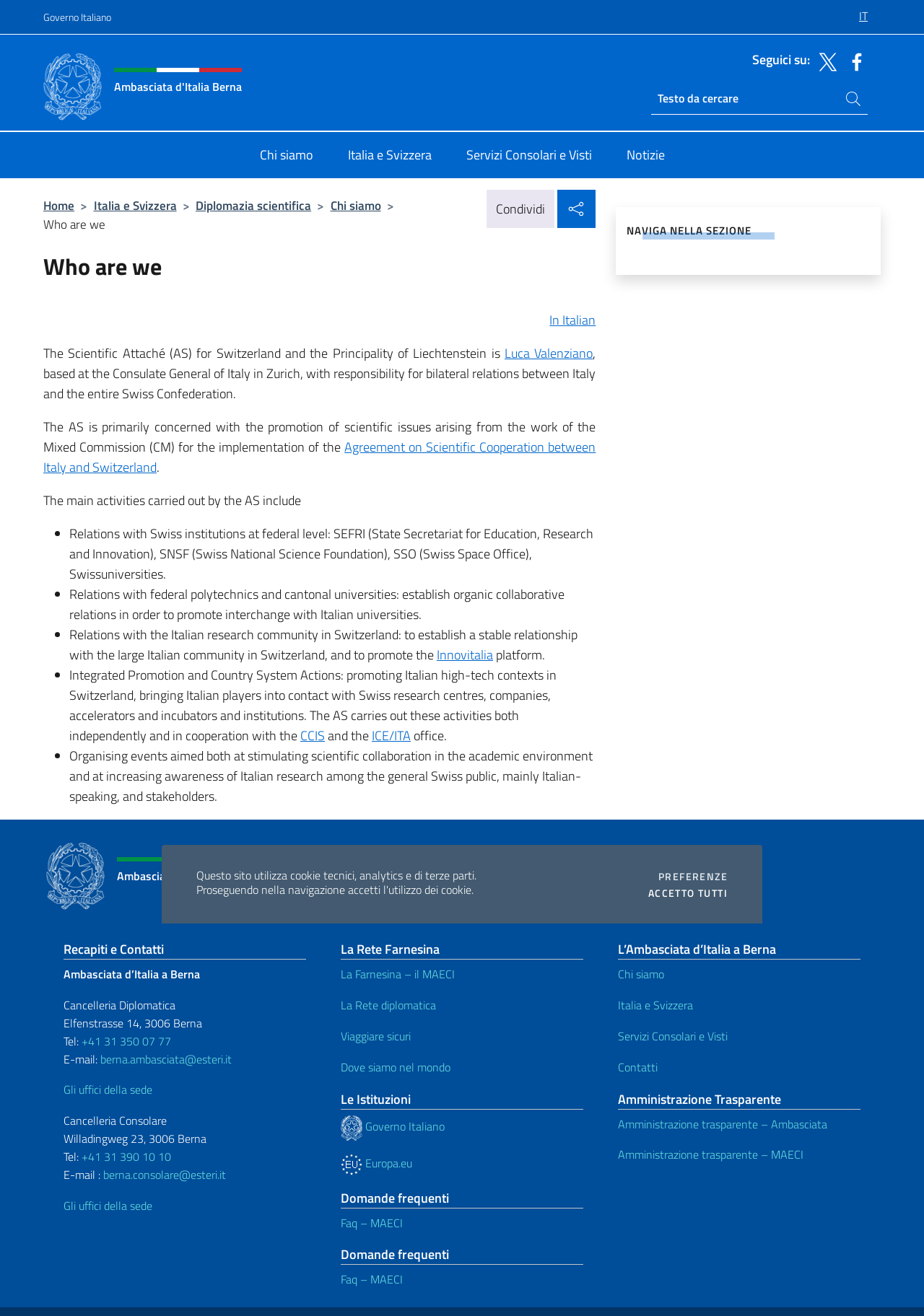Can you give a detailed response to the following question using the information from the image? What is the name of the embassy?

I found the answer by looking at the logo and the heading at the top of the webpage, which says 'Ambasciata d'Italia Berna'.